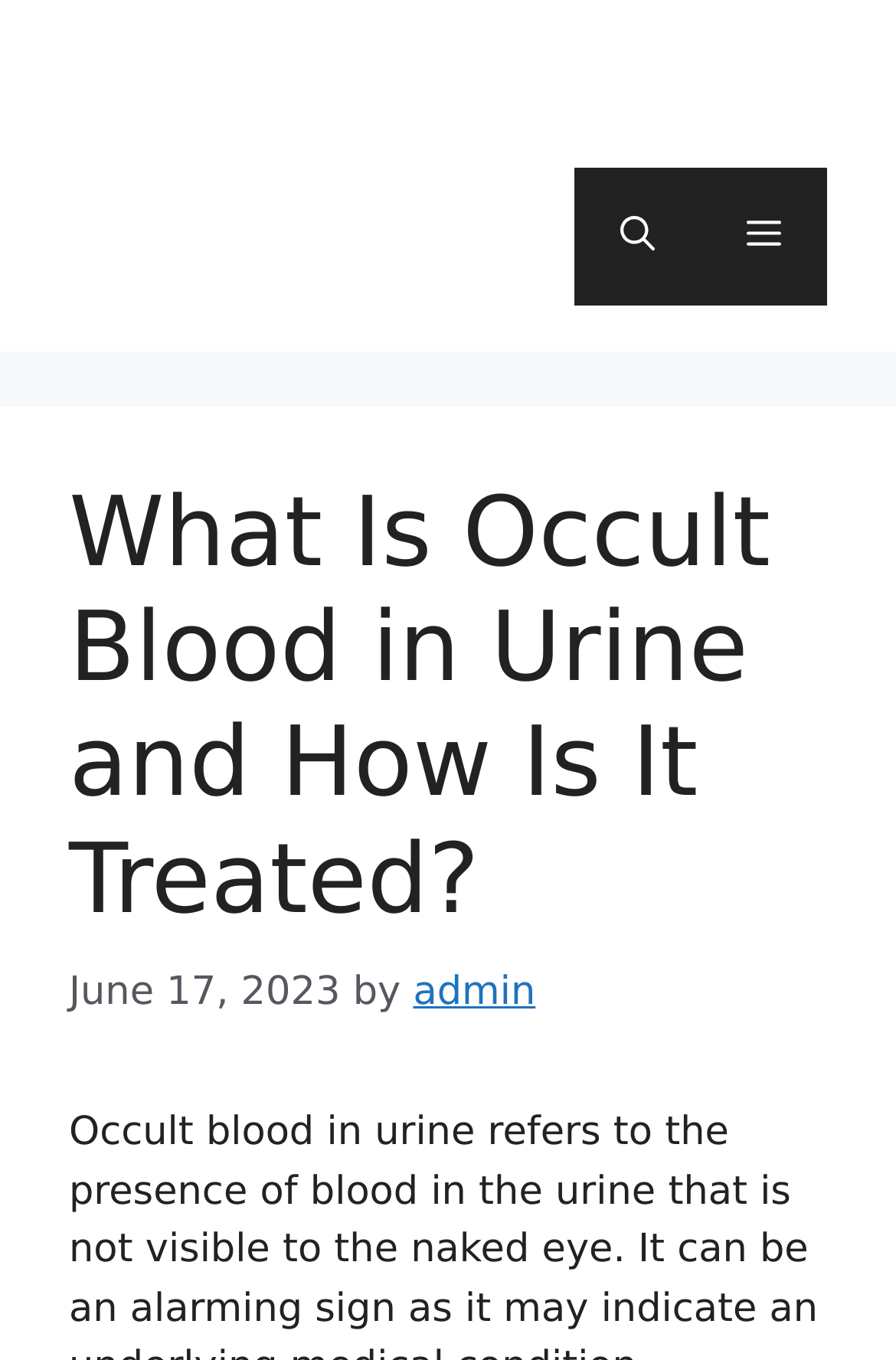What is the name of the website?
Answer with a single word or short phrase according to what you see in the image.

Vitamin Resource